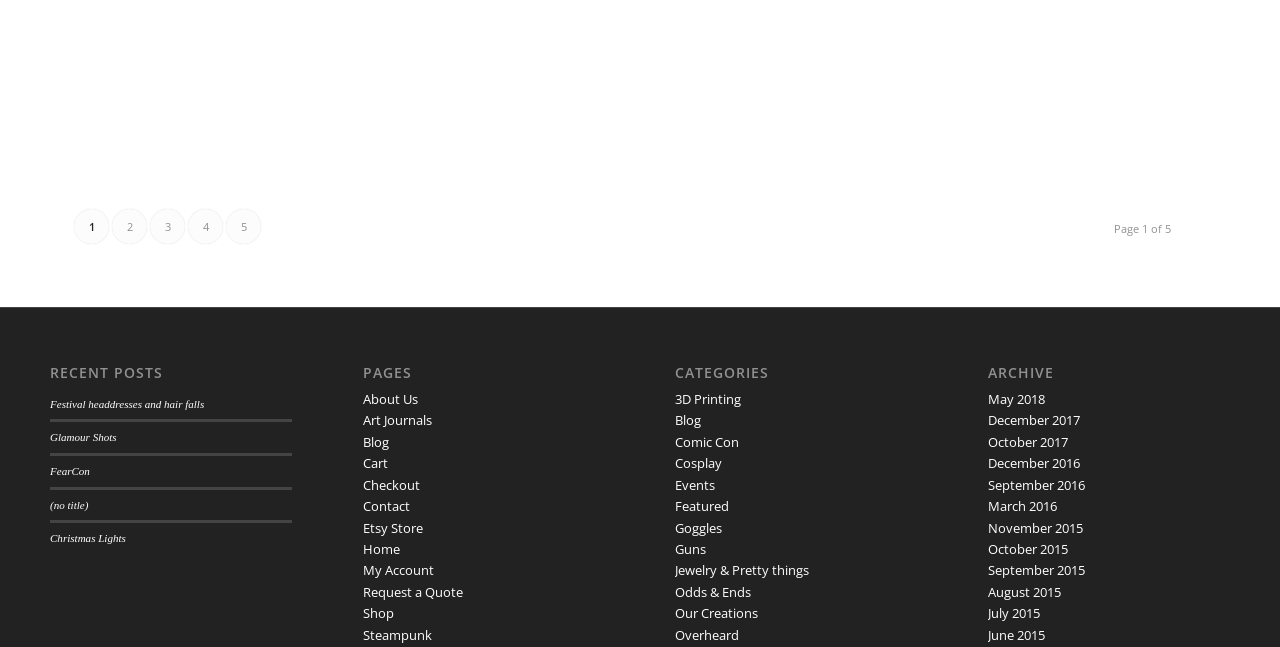Determine the bounding box of the UI component based on this description: "Michelle Wie". The bounding box coordinates should be four float values between 0 and 1, i.e., [left, top, right, bottom].

None